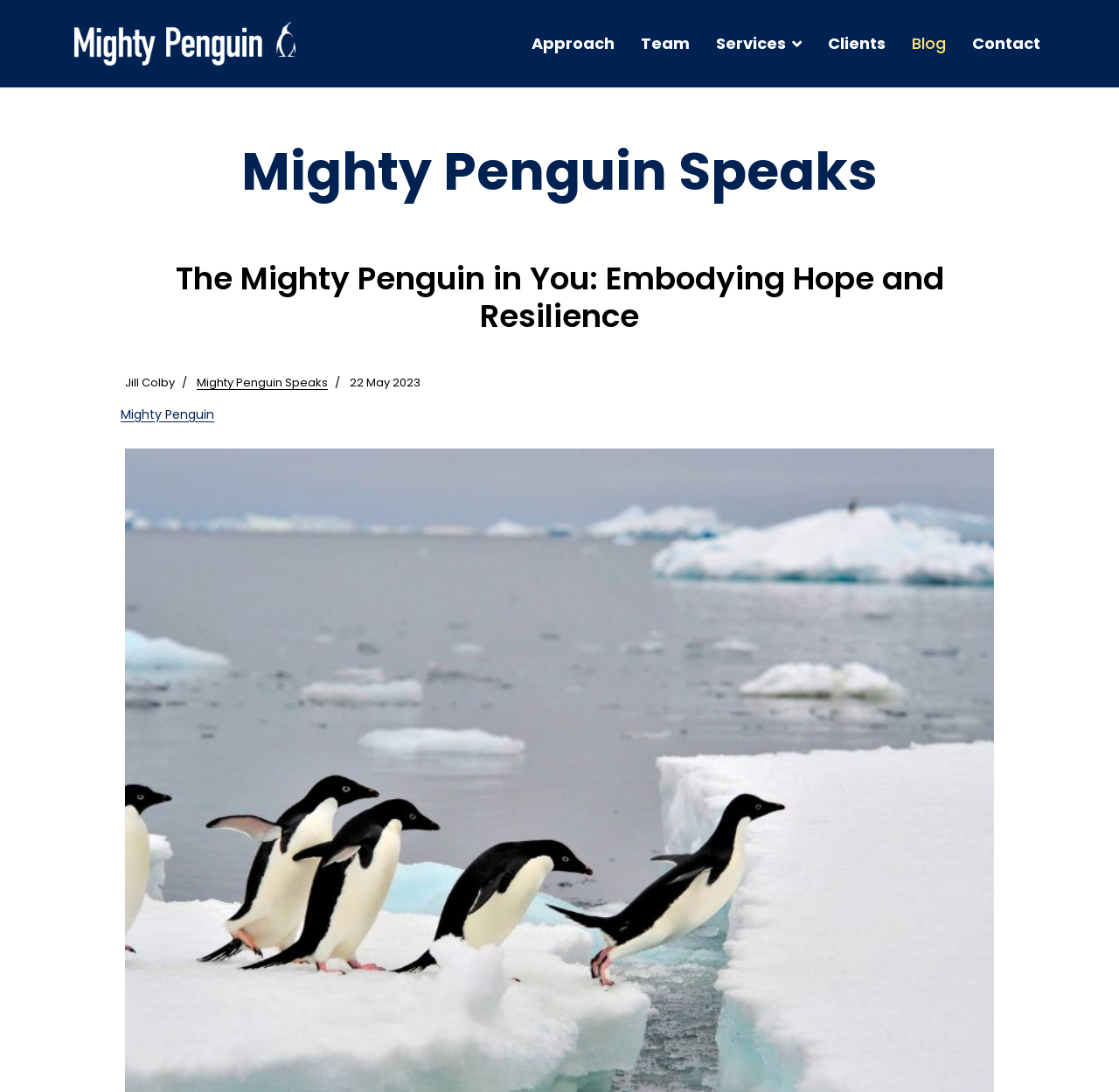Can you determine the bounding box coordinates of the area that needs to be clicked to fulfill the following instruction: "read Mighty Penguin Speaks blog"?

[0.176, 0.343, 0.293, 0.358]